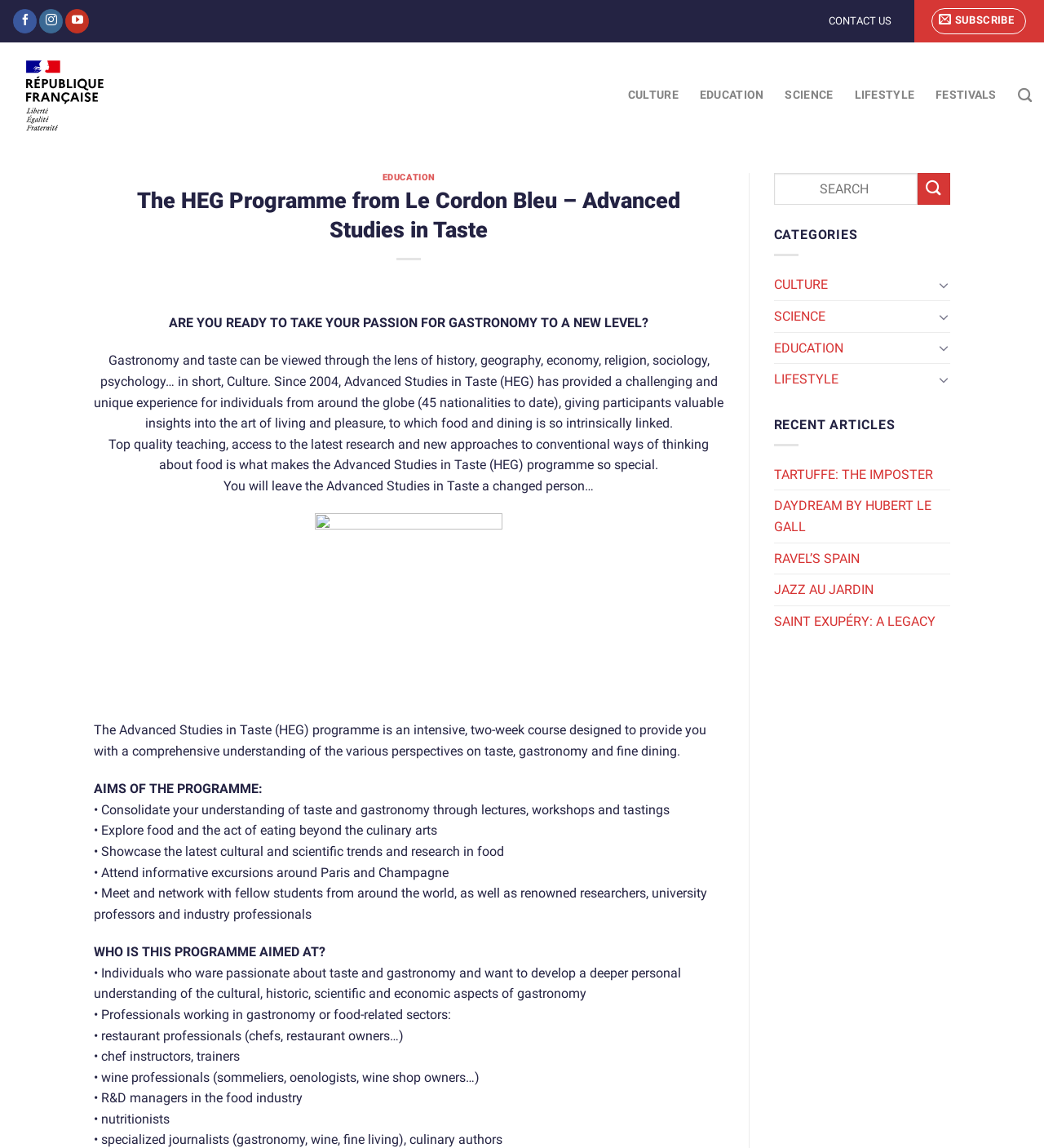Please identify the bounding box coordinates of the region to click in order to complete the given instruction: "Read the article TARTUFFE: THE IMPOSTER". The coordinates should be four float numbers between 0 and 1, i.e., [left, top, right, bottom].

[0.741, 0.4, 0.893, 0.427]